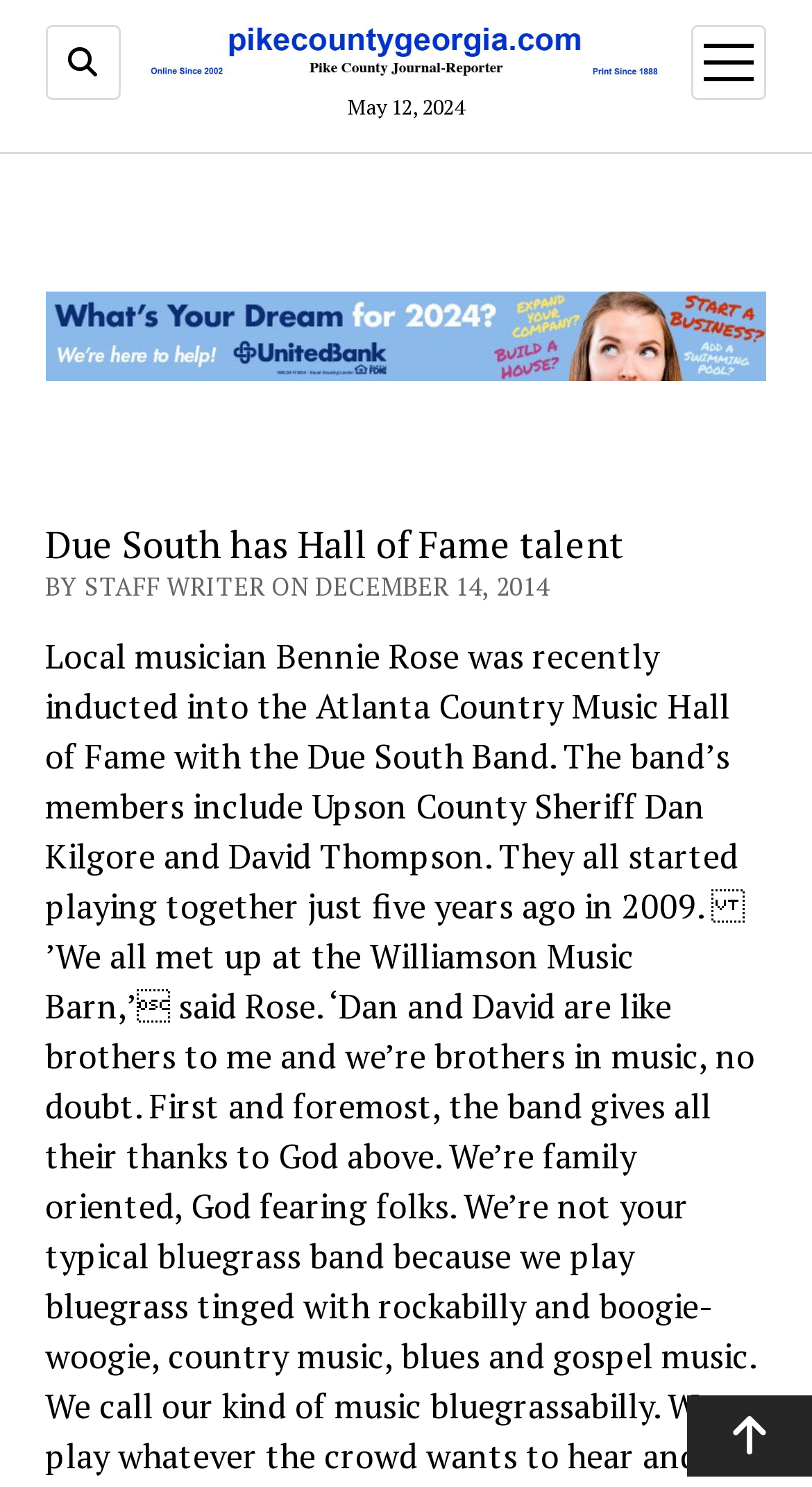Use a single word or phrase to answer the following:
Who wrote the article?

STAFF WRITER